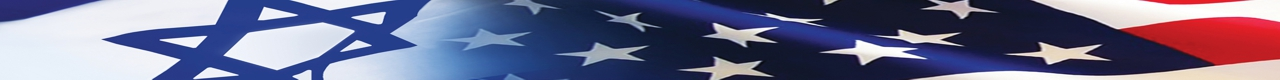Elaborate on the contents of the image in a comprehensive manner.

The image features a blended representation of the flags of Israel and the United States. On the left, the distinctive blue Star of David, a symbol of Judaism, is prominently displayed against a white background, characteristic of the Israeli flag. The right side showcases the red, white, and blue of the American flag, with its iconic stars and stripes. This imagery represents a connection between the two nations, reflecting shared values and friendship. The smooth transition between the two flags underscores the unity and collaboration often highlighted in initiatives like the Christian Friends of Israel America (CFI), emphasizing support and community ties between Israel and the United States.